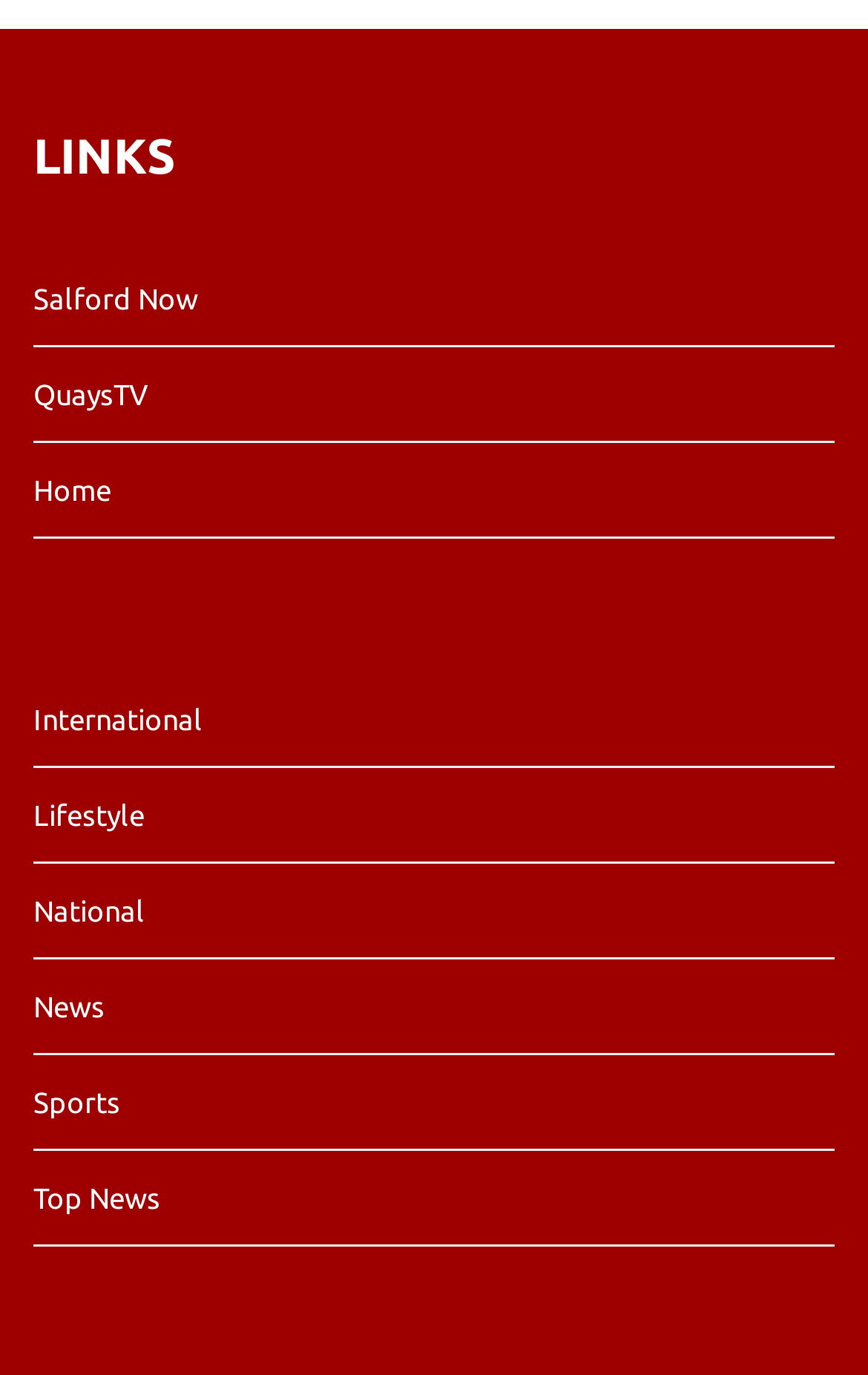How many sections are there on the webpage?
Please use the image to provide a one-word or short phrase answer.

2